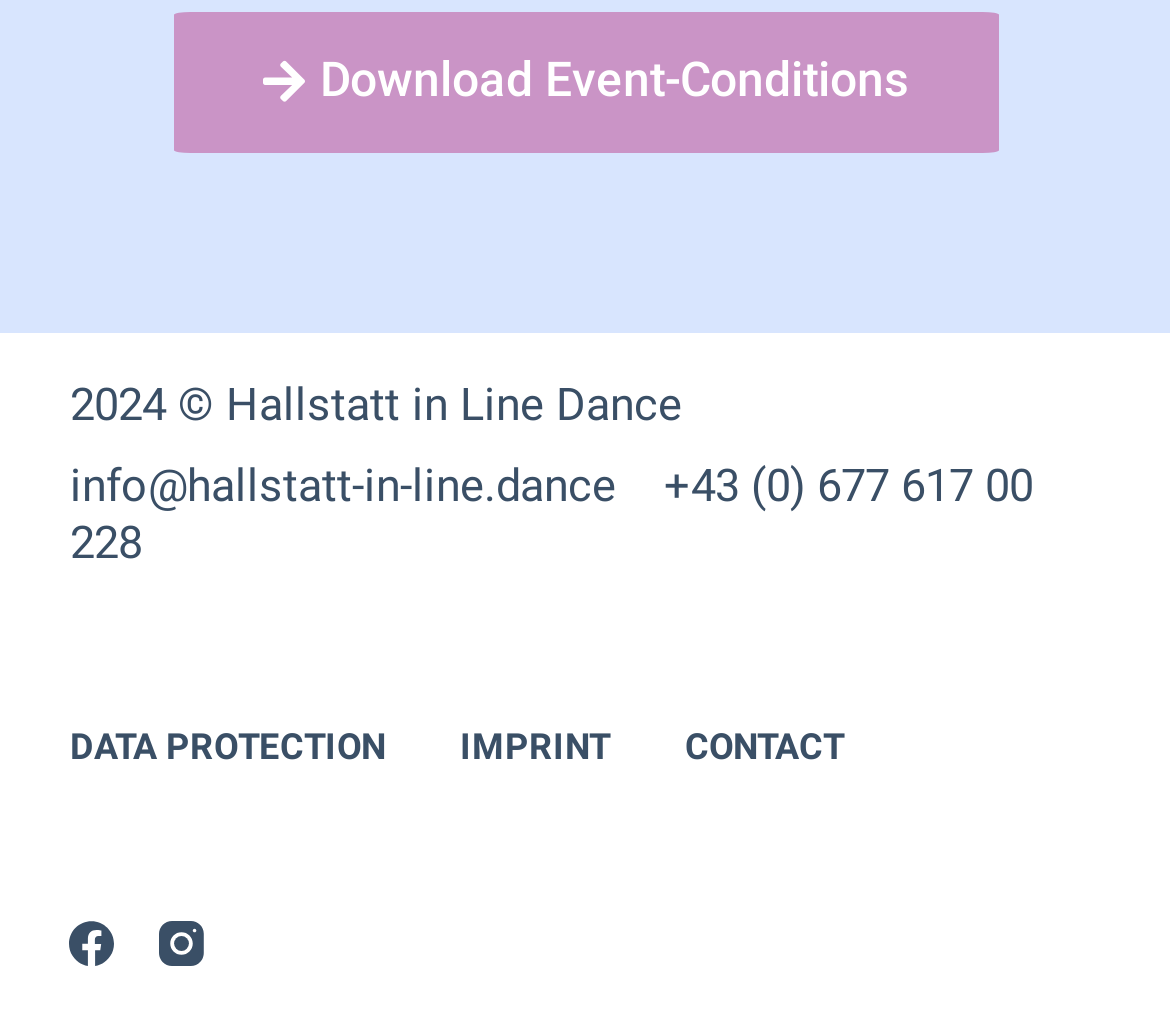Answer the question briefly using a single word or phrase: 
What is the copyright year of Hallstatt in Line Dance?

2024